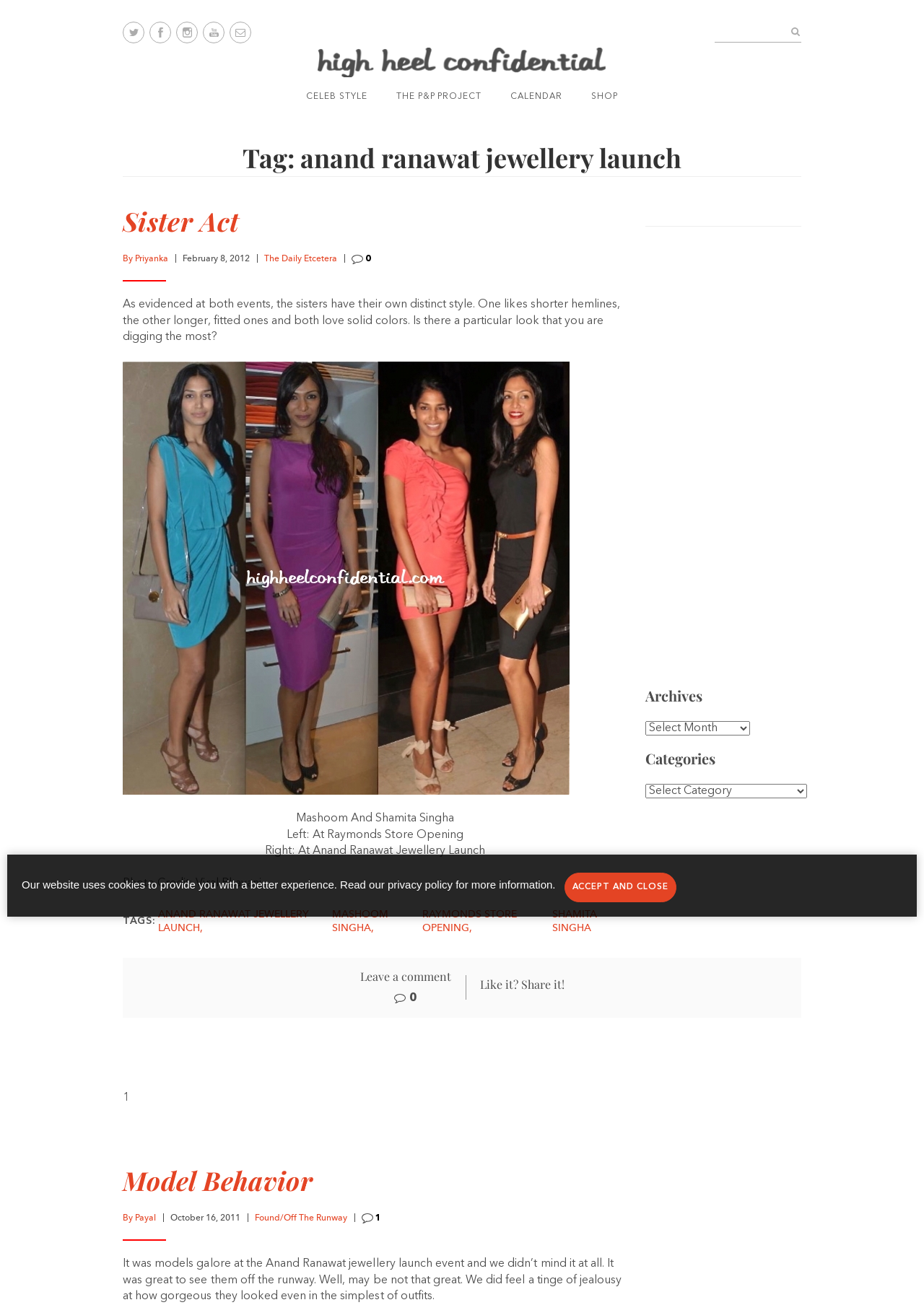Based on the provided description, "title="raymonds-store-launch-mashoom-and-shamita-singha"", find the bounding box of the corresponding UI element in the screenshot.

[0.133, 0.438, 0.616, 0.447]